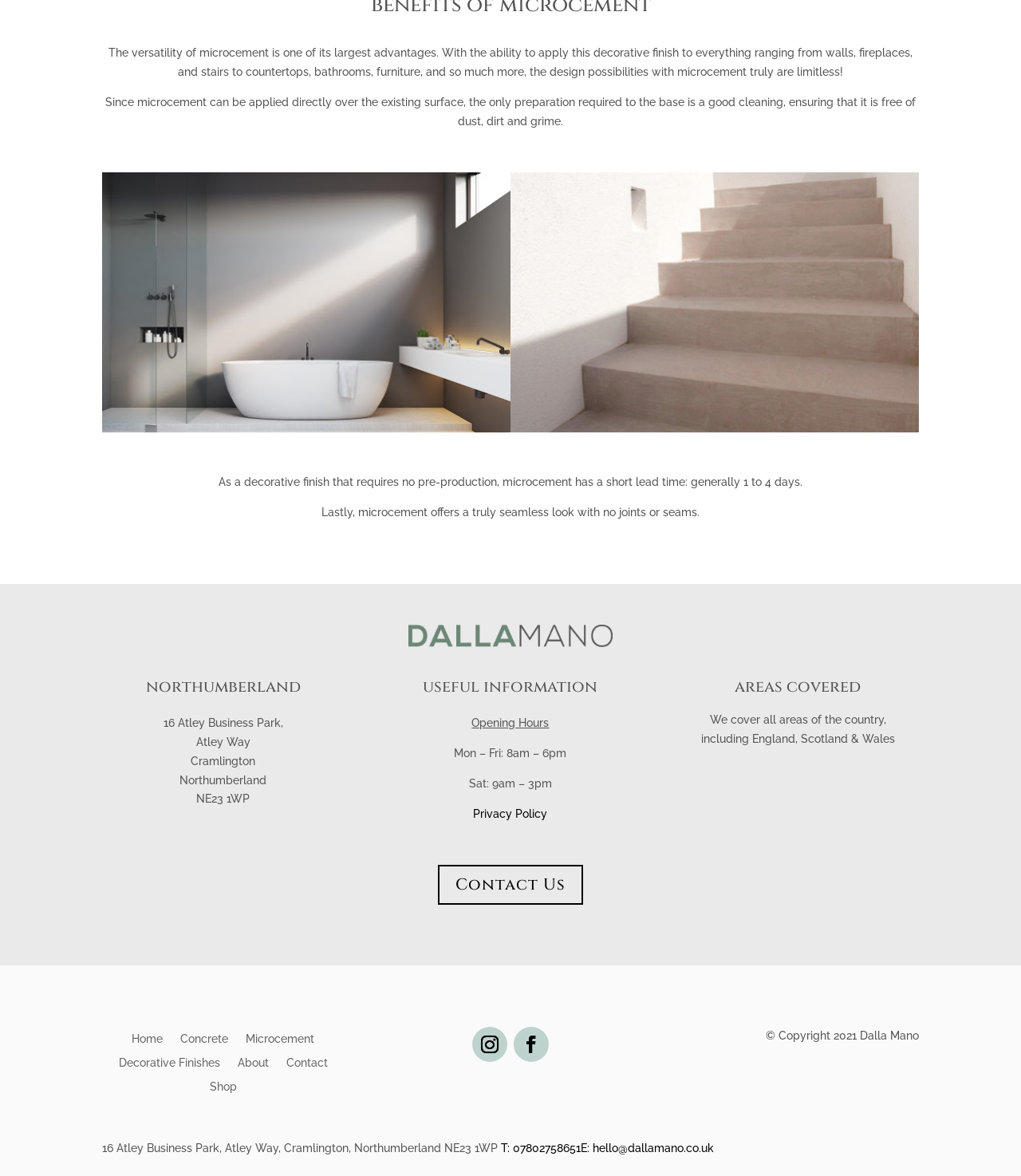Answer this question using a single word or a brief phrase:
What is the company name?

Dalla Mano